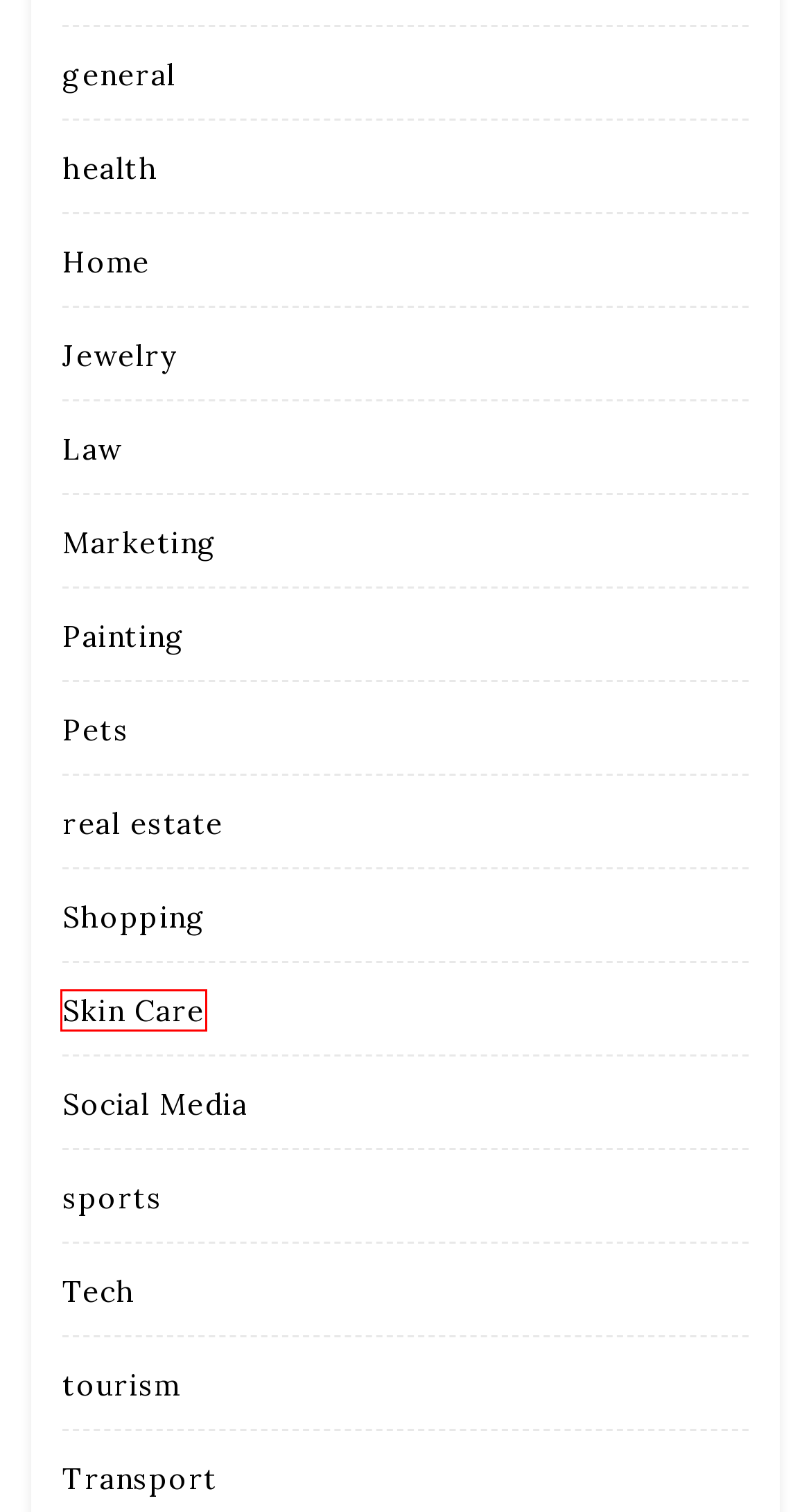Examine the screenshot of the webpage, noting the red bounding box around a UI element. Pick the webpage description that best matches the new page after the element in the red bounding box is clicked. Here are the candidates:
A. Marketing Archives - Jual Frameka Camata
B. Skin Care Archives - Jual Frameka Camata
C. Law Archives - Jual Frameka Camata
D. real estate Archives - Jual Frameka Camata
E. Painting Archives - Jual Frameka Camata
F. tourism Archives - Jual Frameka Camata
G. Social Media Archives - Jual Frameka Camata
H. Home Archives - Jual Frameka Camata

B